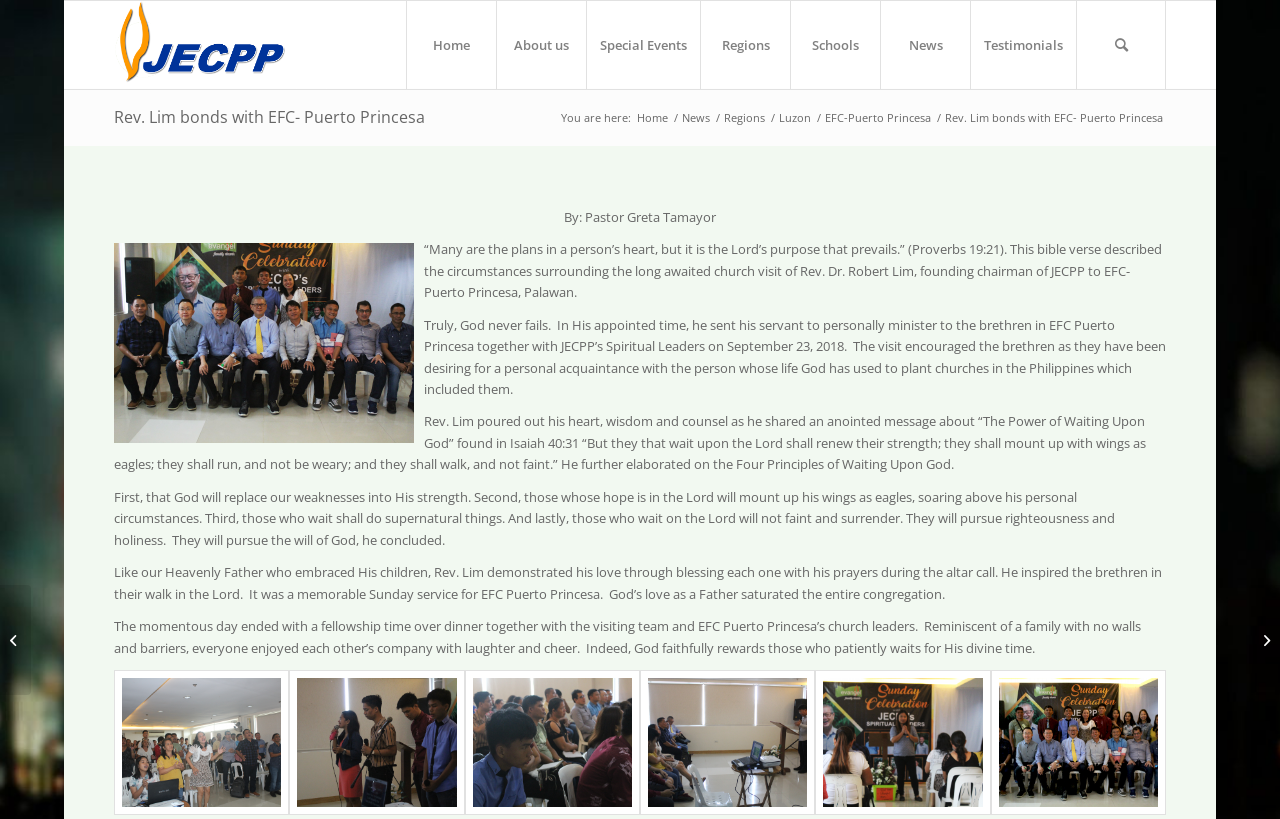Identify the bounding box of the UI element described as follows: "EFC Veterans, QC turns 5". Provide the coordinates as four float numbers in the range of 0 to 1 [left, top, right, bottom].

[0.0, 0.714, 0.024, 0.849]